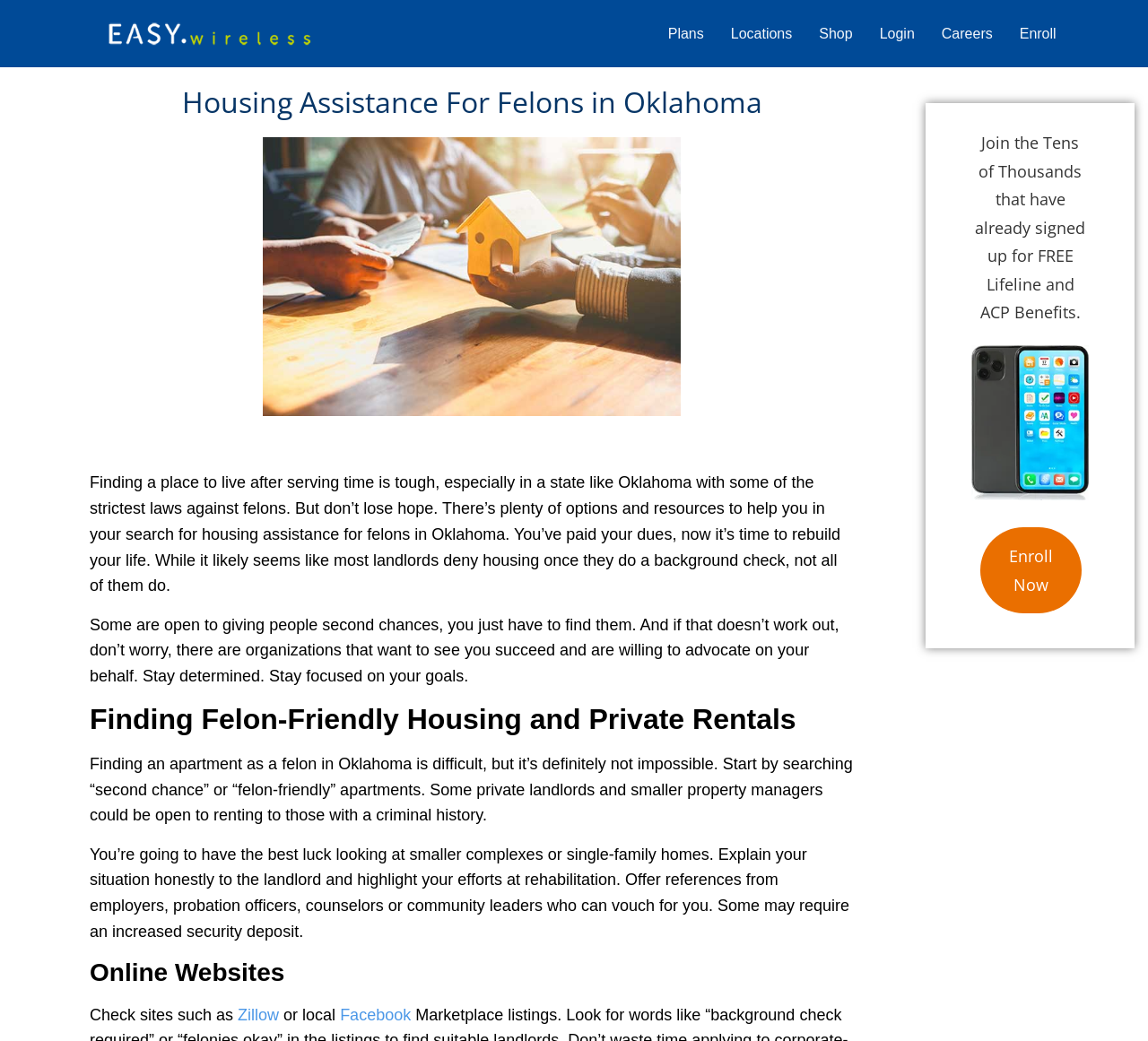What should felons highlight when explaining their situation to landlords?
Please give a well-detailed answer to the question.

According to the webpage, when explaining their situation to landlords, felons should highlight their efforts at rehabilitation, and offer references from employers, probation officers, counselors, or community leaders who can vouch for them.